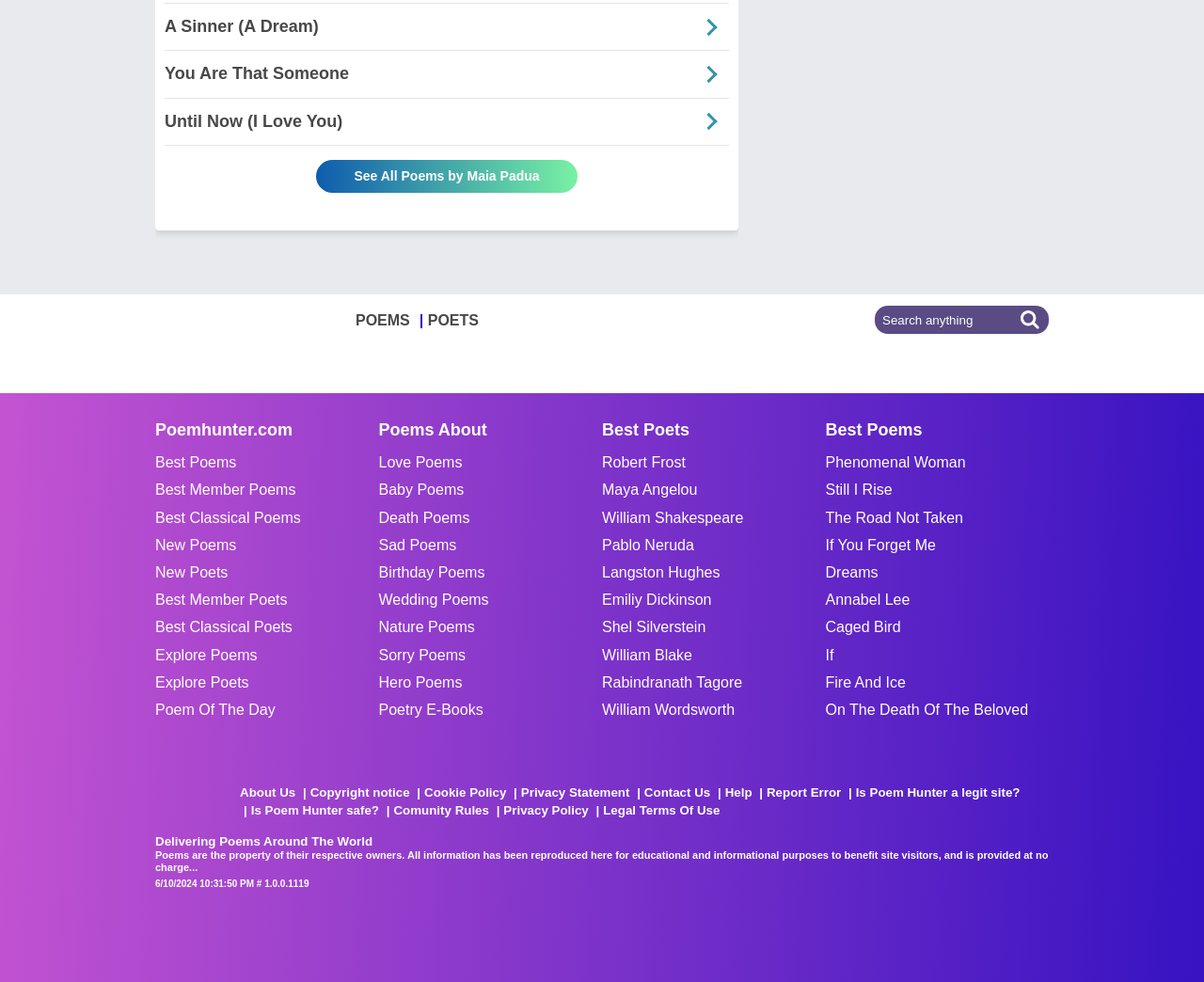Please identify the bounding box coordinates for the region that you need to click to follow this instruction: "Search for a poem".

[0.727, 0.311, 0.871, 0.34]